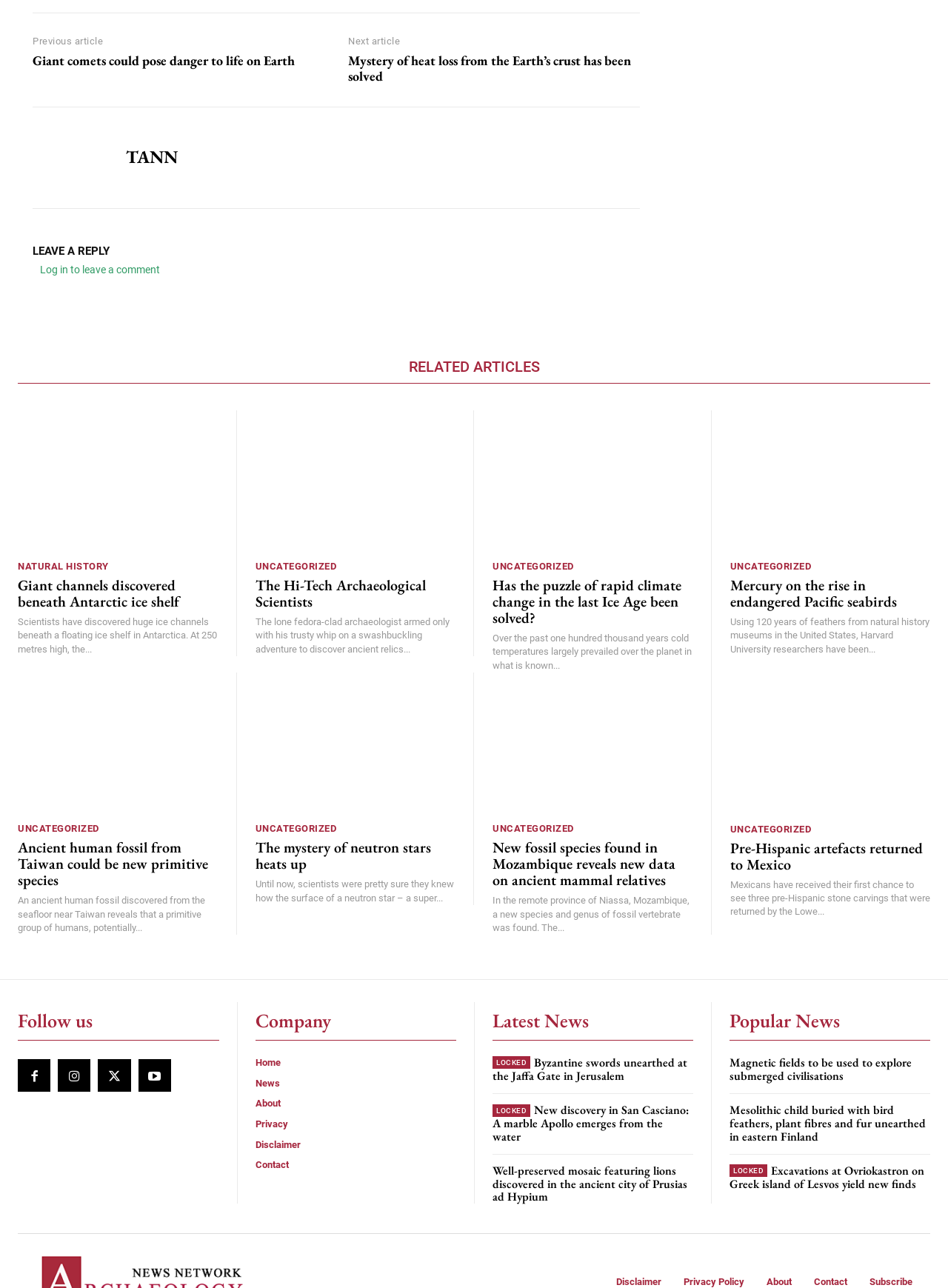Locate the bounding box coordinates of the element that should be clicked to execute the following instruction: "View the 'Giant channels discovered beneath Antarctic ice shelf' article".

[0.019, 0.318, 0.229, 0.427]